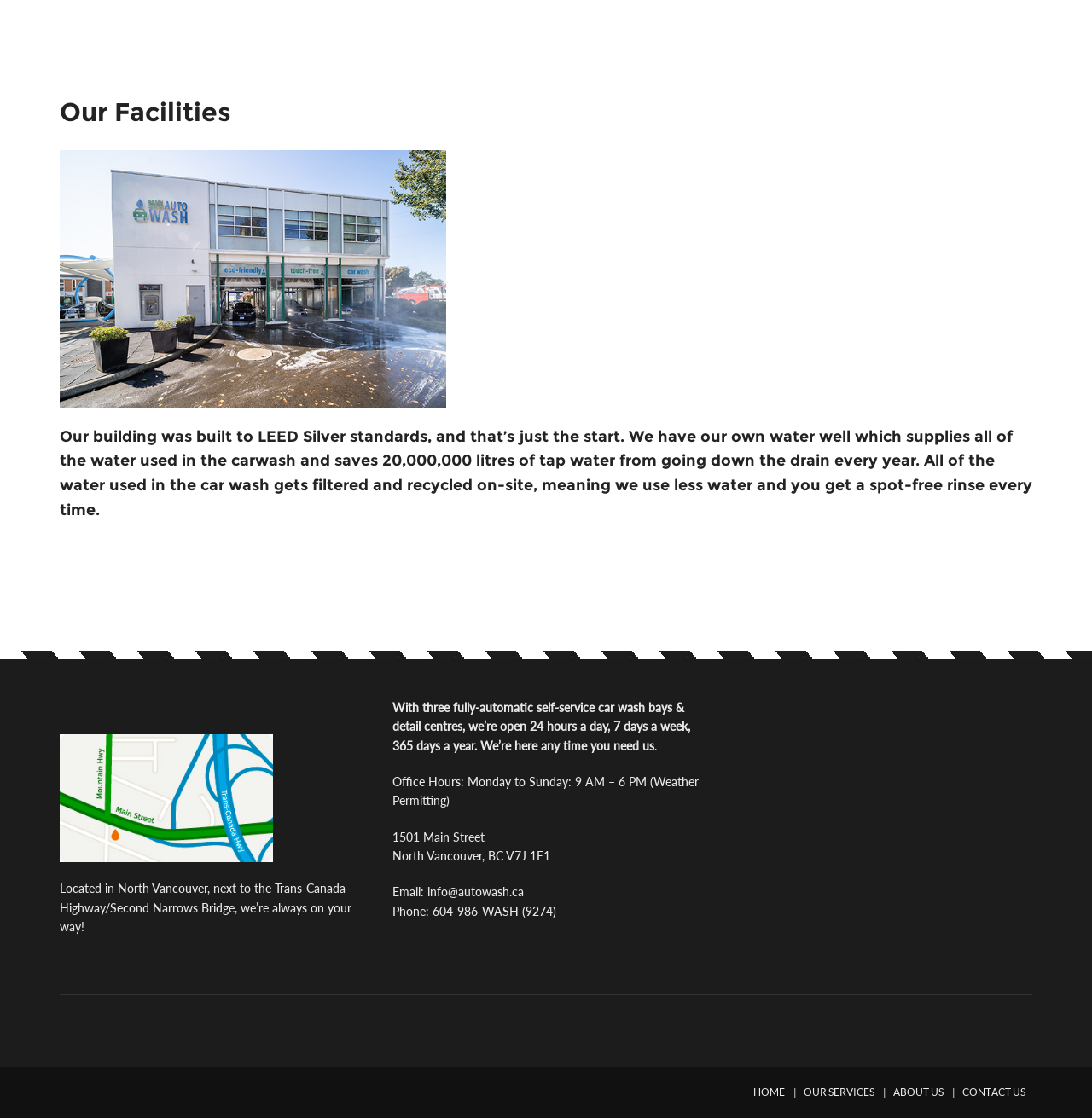Based on the description "About Us", find the bounding box of the specified UI element.

[0.812, 0.971, 0.87, 0.983]